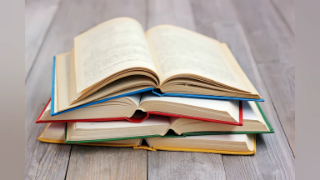Provide your answer in a single word or phrase: 
What is the color of the top book's pages?

Yellowed